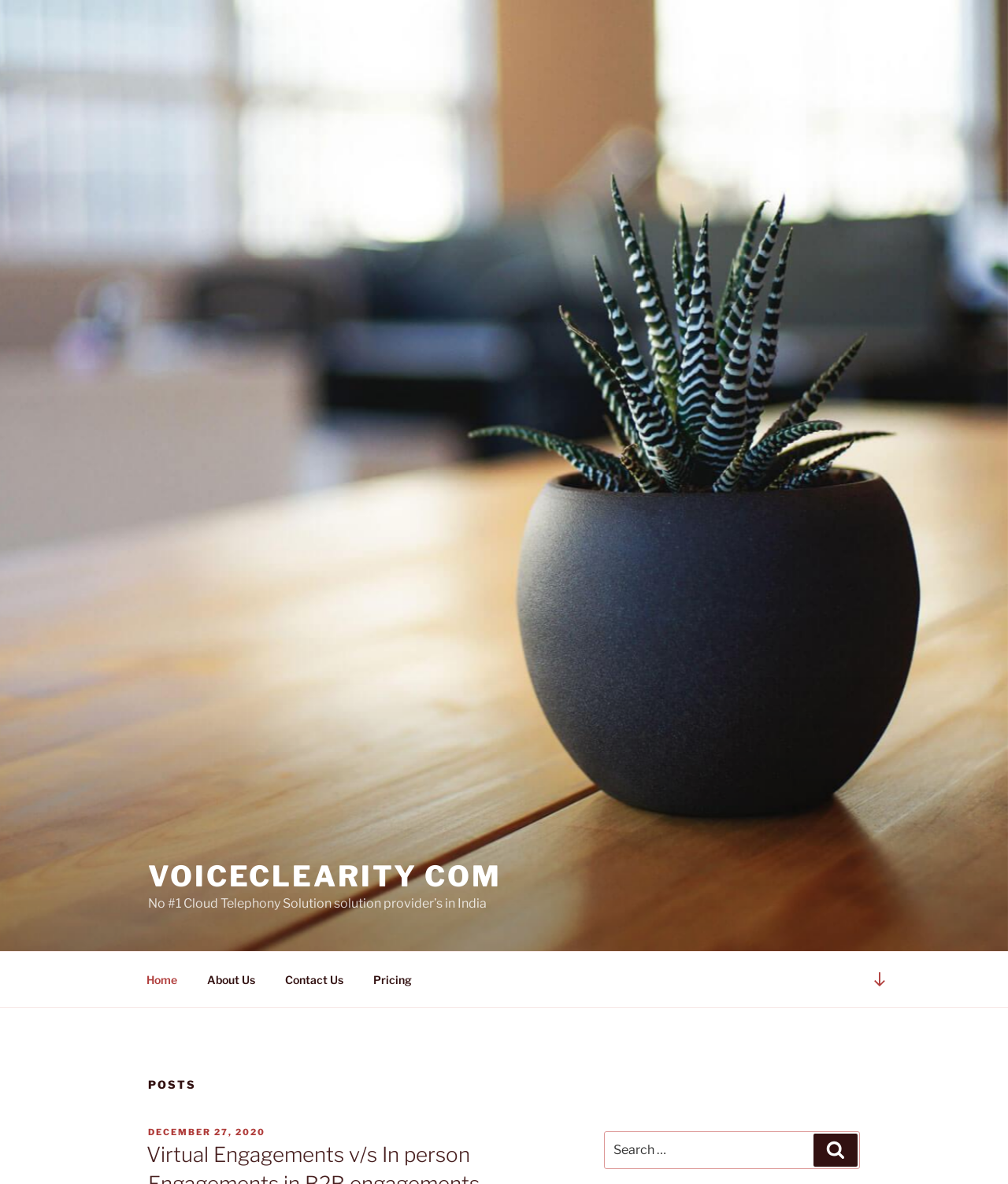What type of solution does the company provide?
Look at the screenshot and give a one-word or phrase answer.

Cloud Telephony Solution